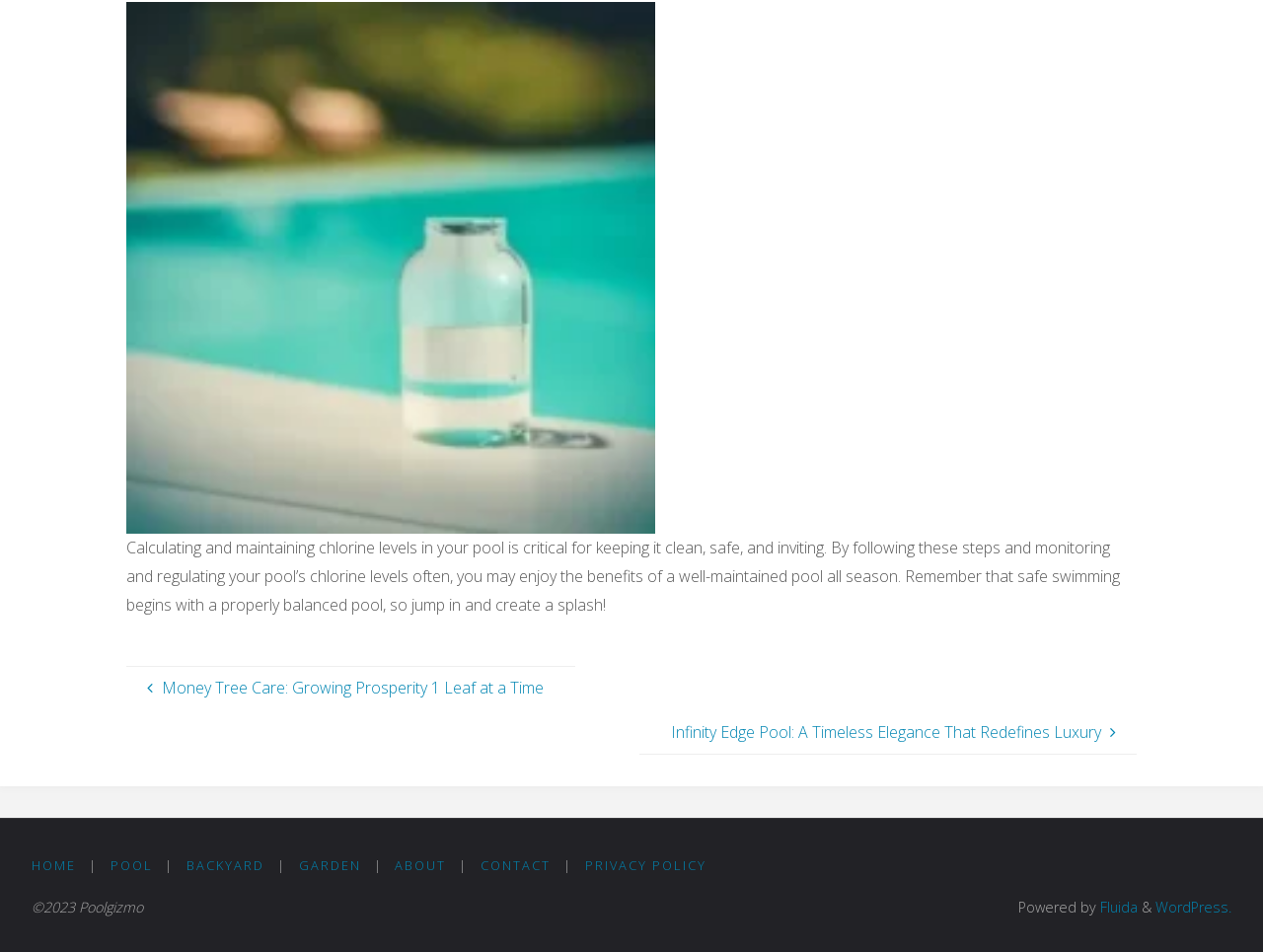What is the copyright year of the website?
Answer the question in a detailed and comprehensive manner.

The webpage footer contains the text '©2023 Poolgizmo', indicating that the copyright year of the website is 2023.